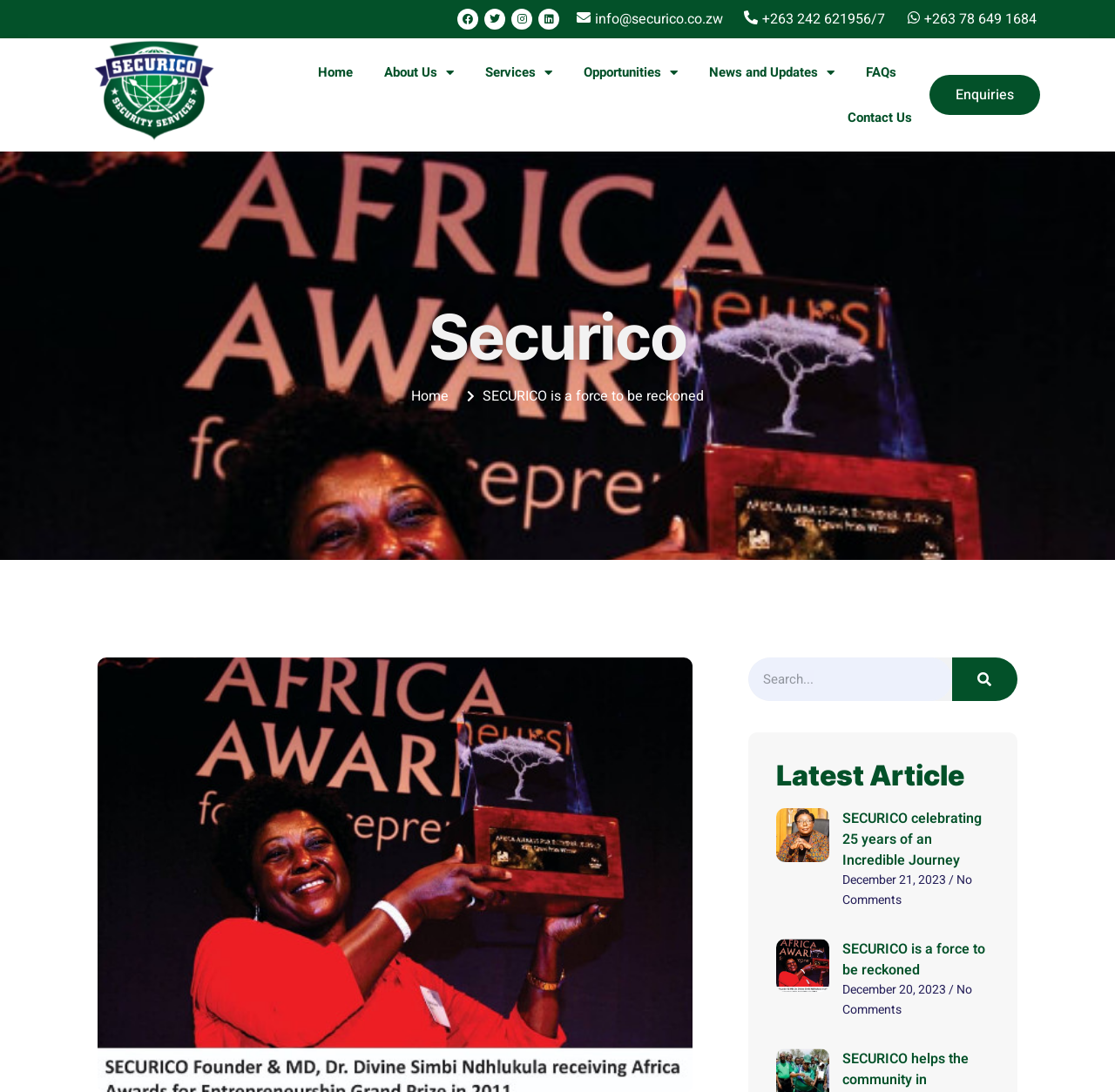What is the phone number of the company?
Answer the question in a detailed and comprehensive manner.

I found the company's phone number by looking at the top section of the webpage, where the social media links and contact information are displayed. The phone number is written in plain text as '+263 242 621956/7'.